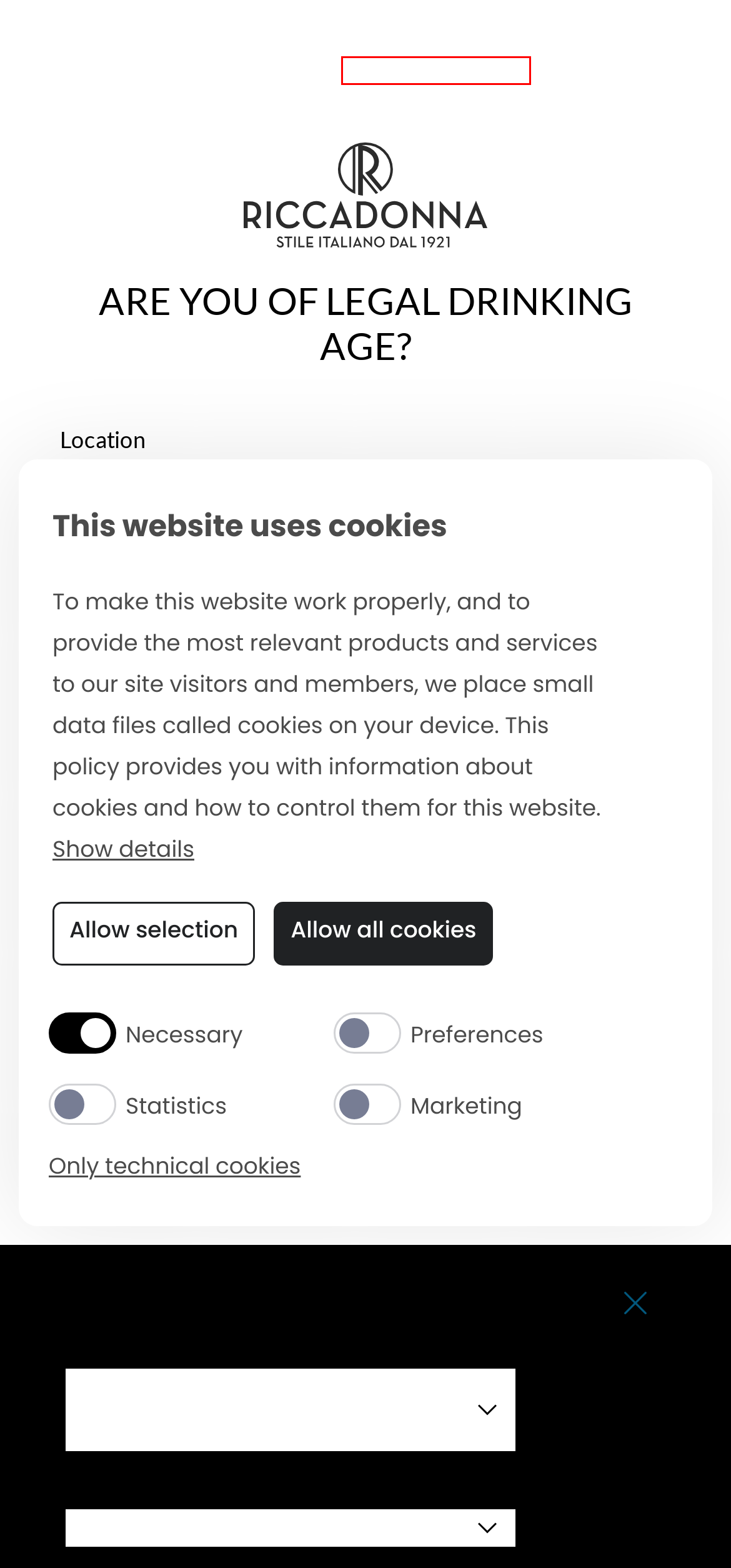Given a screenshot of a webpage with a red bounding box highlighting a UI element, choose the description that best corresponds to the new webpage after clicking the element within the red bounding box. Here are your options:
A. Prosecco D.O.C. Extra Dry Italian Cuvée | Riccadonna
B. Cookie Policy | Riccadonna
C. Riccadonna - Italian Sparkling Wines & Prosecco
D. Millesimato Prosecco & Wines | Riccadonna
E. Terms & Conditions | Riccadonna
F. Italian Prosecco & Sparkling Wine Bottles | Riccadonna
G. How is Prosecco & Sparkling Wine Made | Riccadonna
H. Cuvée Sparkling Wine & Prosecco: Dry & Sweet | Riccadonna

H